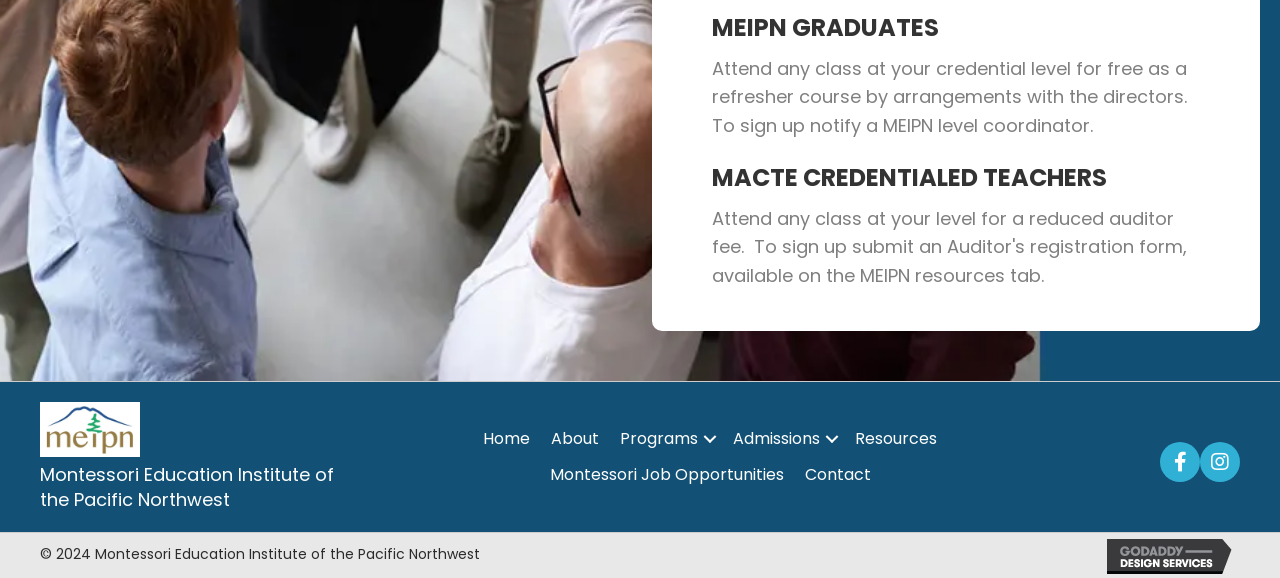Identify the bounding box coordinates of the region that needs to be clicked to carry out this instruction: "Click the Facebook button". Provide these coordinates as four float numbers ranging from 0 to 1, i.e., [left, top, right, bottom].

[0.906, 0.765, 0.938, 0.834]